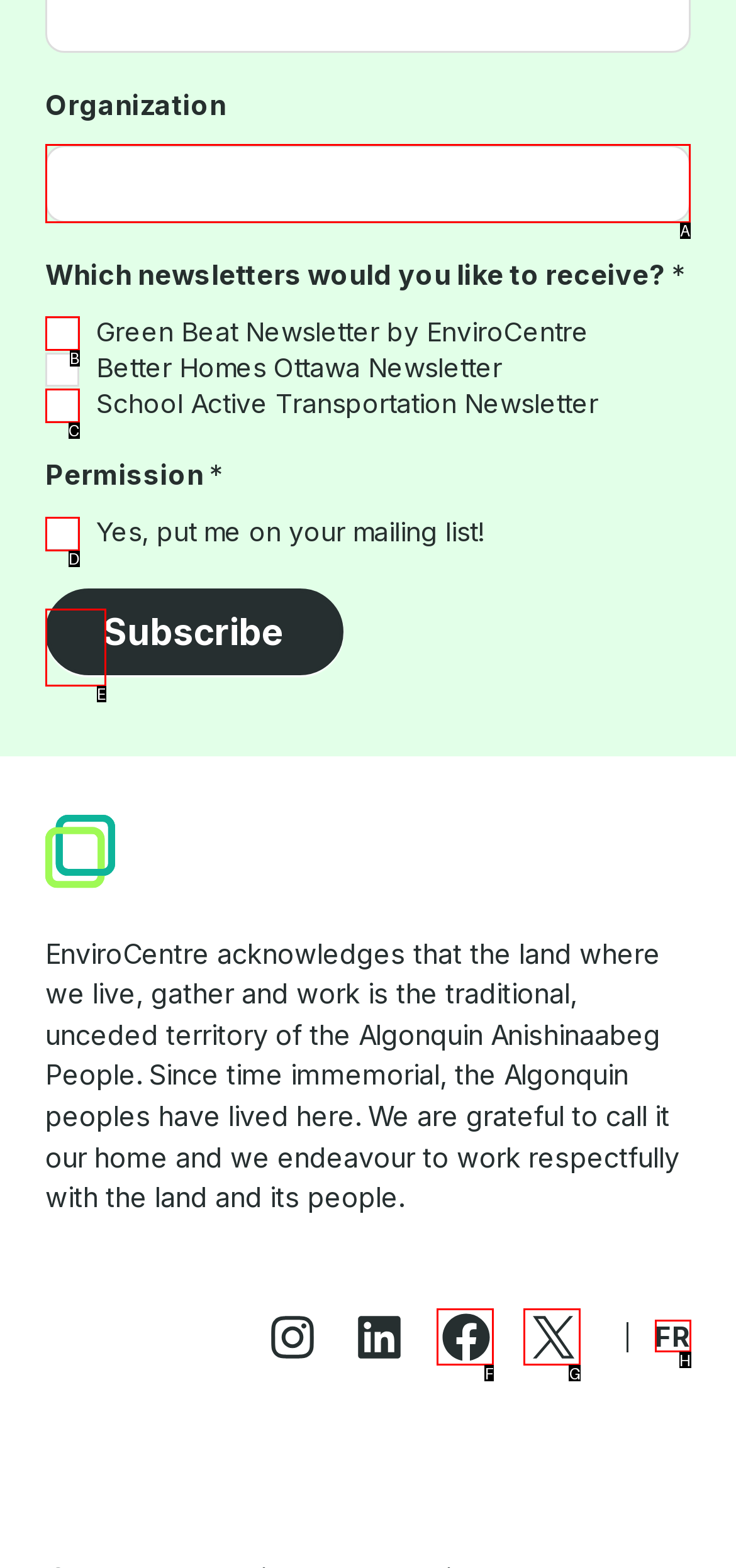Decide which UI element to click to accomplish the task: Enter organization name
Respond with the corresponding option letter.

A